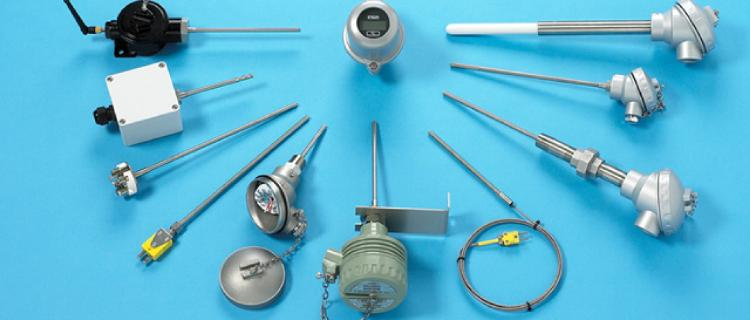Offer a detailed explanation of what is happening in the image.

The image features a diverse array of thermocouple and RTD (Resistance Temperature Detector) sensors, crucial components in temperature measurement for industrial and commercial applications. Positioned on a vibrant blue background, the assortment includes various sensor styles: thermocouples with different diameters, a thermometer gauge, and electronic components designed for temperature controls. Notably, the sensors range from slender models suitable for precise readings to more robust constructions designed to withstand harsh environments. This collection exemplifies the extensive manufacturing capabilities, including options for customization like insulated junctions and specific protective sheath materials. Such sensors are essential in processes that require reliable and accurate temperature monitoring across a range of industries.